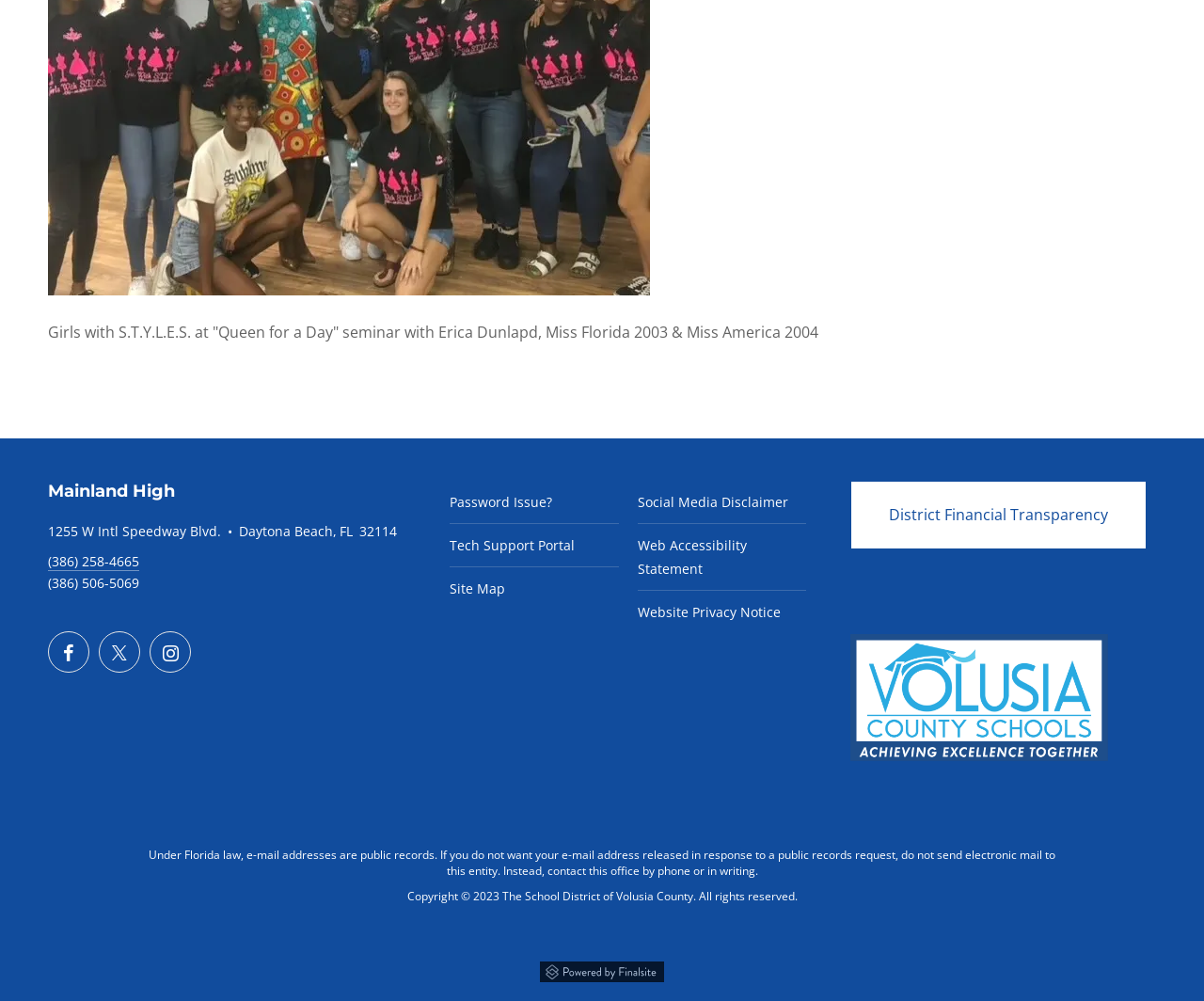Select the bounding box coordinates of the element I need to click to carry out the following instruction: "Click the 'Mainland High' link".

[0.04, 0.48, 0.145, 0.501]